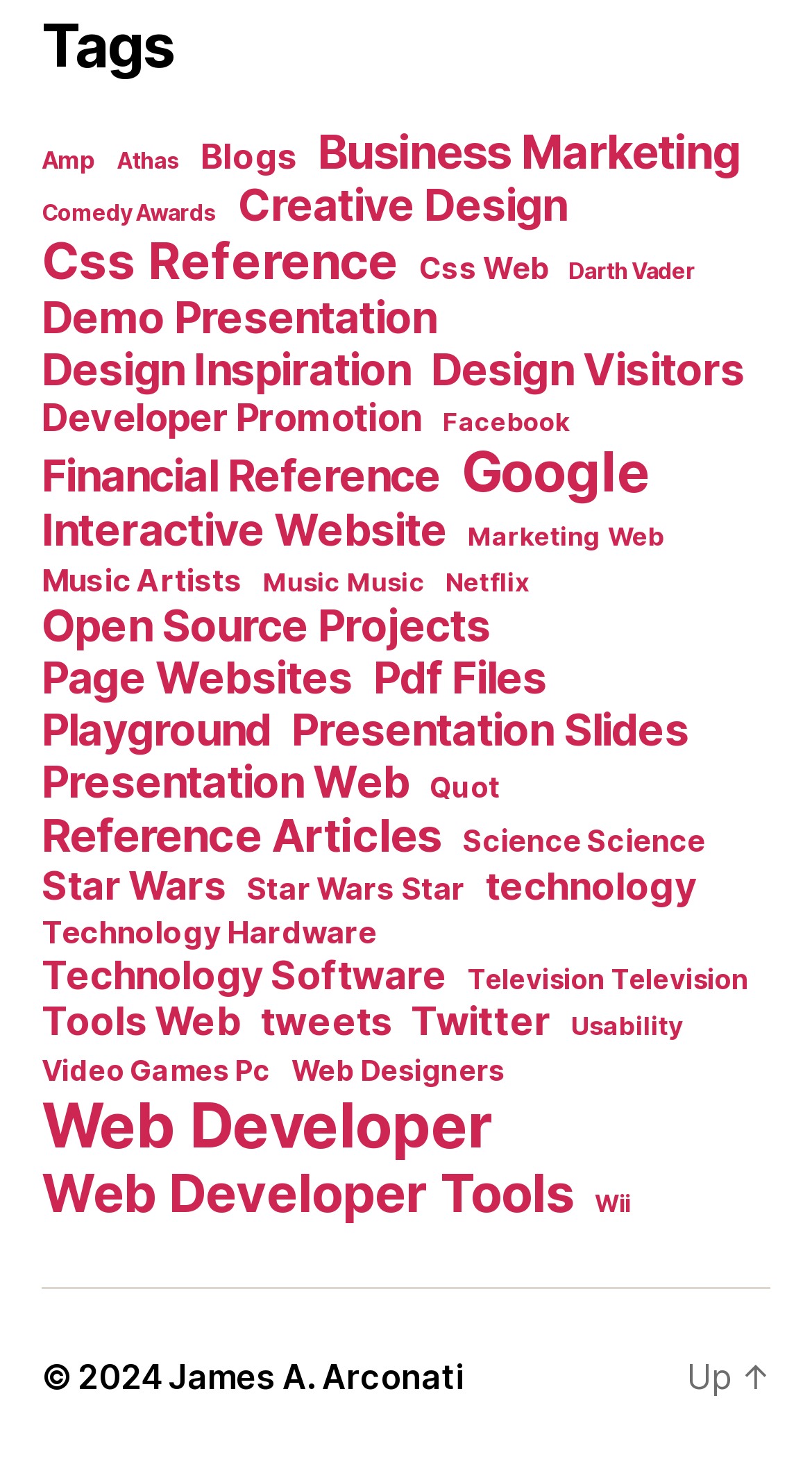Show the bounding box coordinates for the HTML element described as: "Presentation Web".

[0.051, 0.516, 0.504, 0.551]